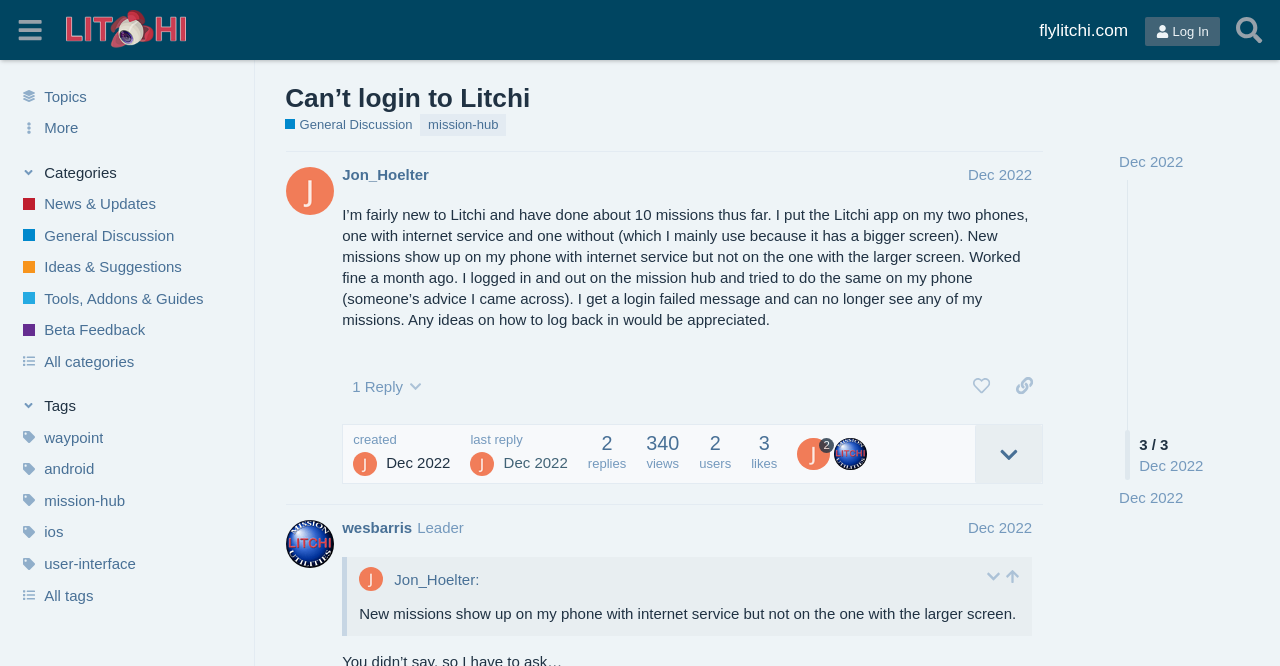What is the username of the person who replied to the post?
Answer with a single word or phrase by referring to the visual content.

wesbarris